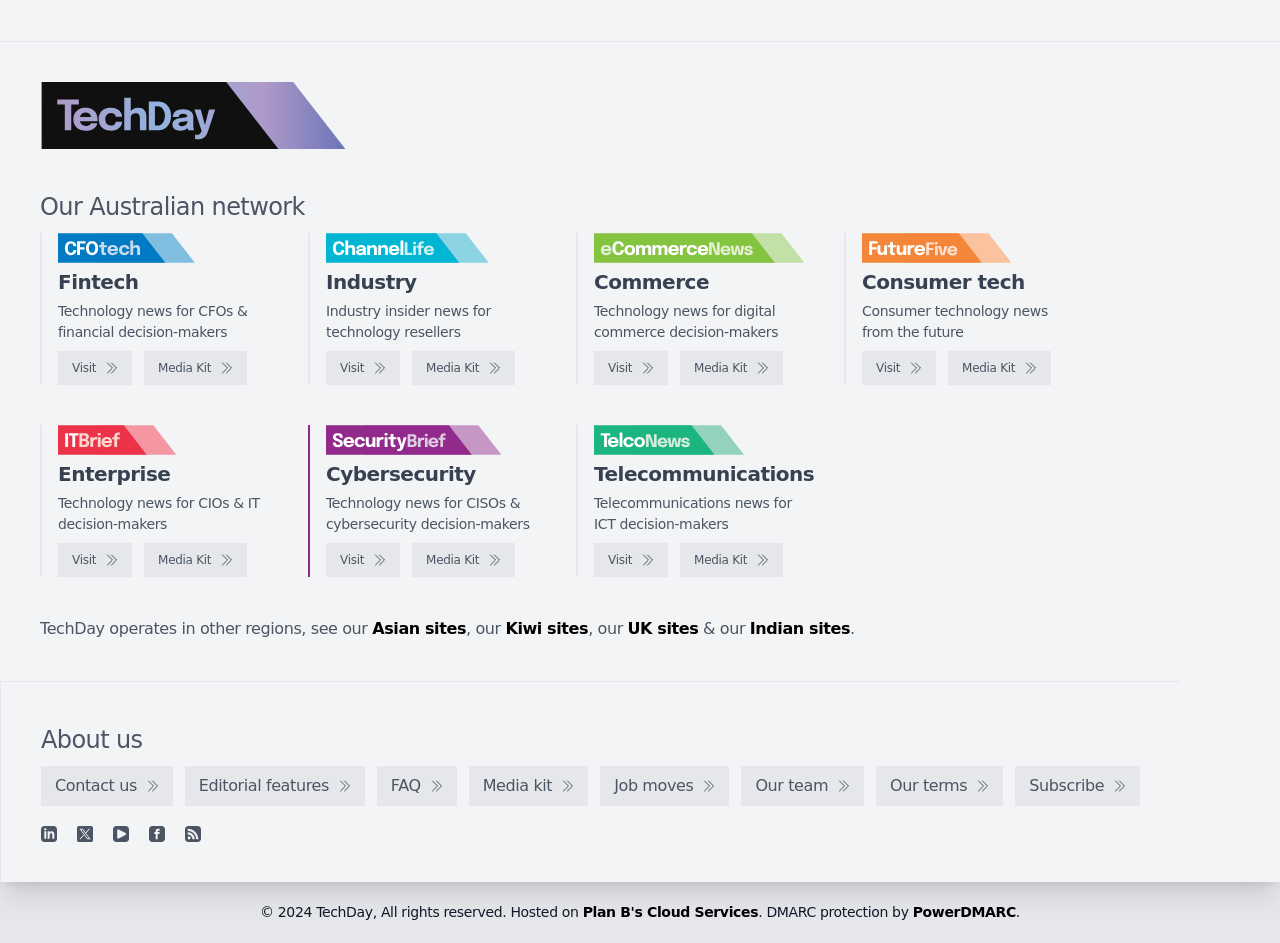Using the webpage screenshot and the element description Plan B's Cloud Services, determine the bounding box coordinates. Specify the coordinates in the format (top-left x, top-left y, bottom-right x, bottom-right y) with values ranging from 0 to 1.

[0.455, 0.959, 0.592, 0.976]